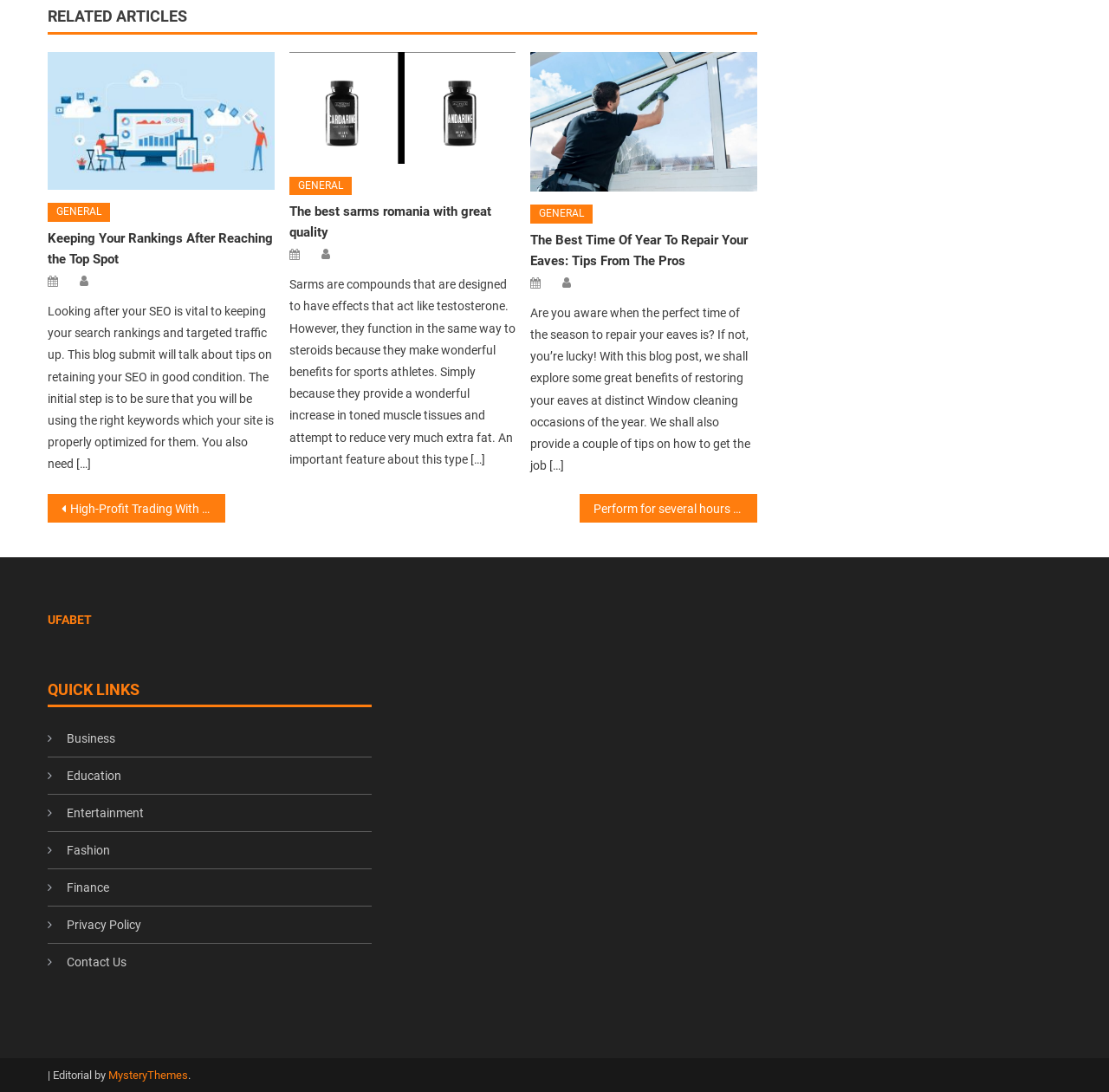Kindly determine the bounding box coordinates of the area that needs to be clicked to fulfill this instruction: "Read 'The best sarms romania with great quality'".

[0.261, 0.047, 0.465, 0.15]